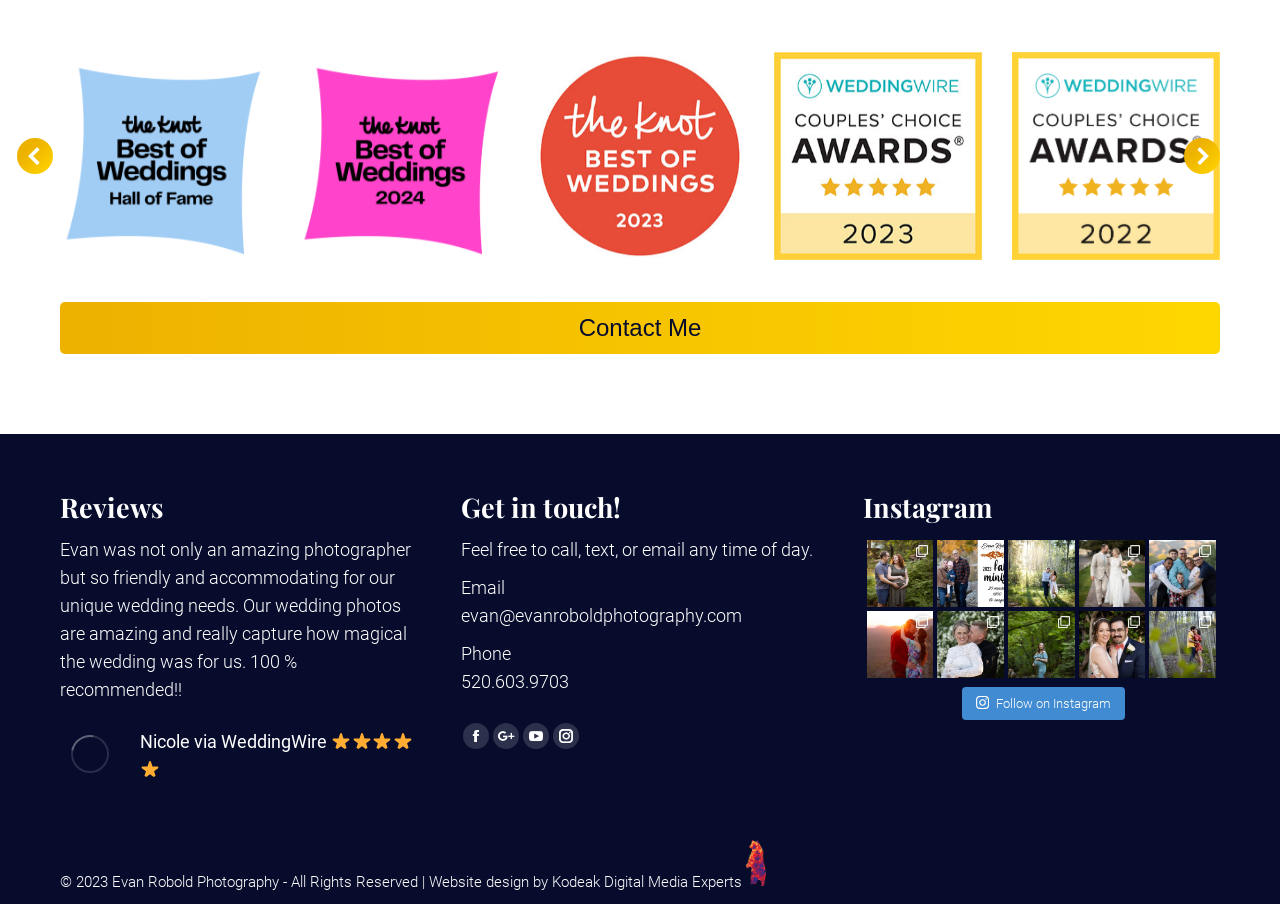Give a one-word or short phrase answer to the question: 
What is the contact phone number?

520.603.9703